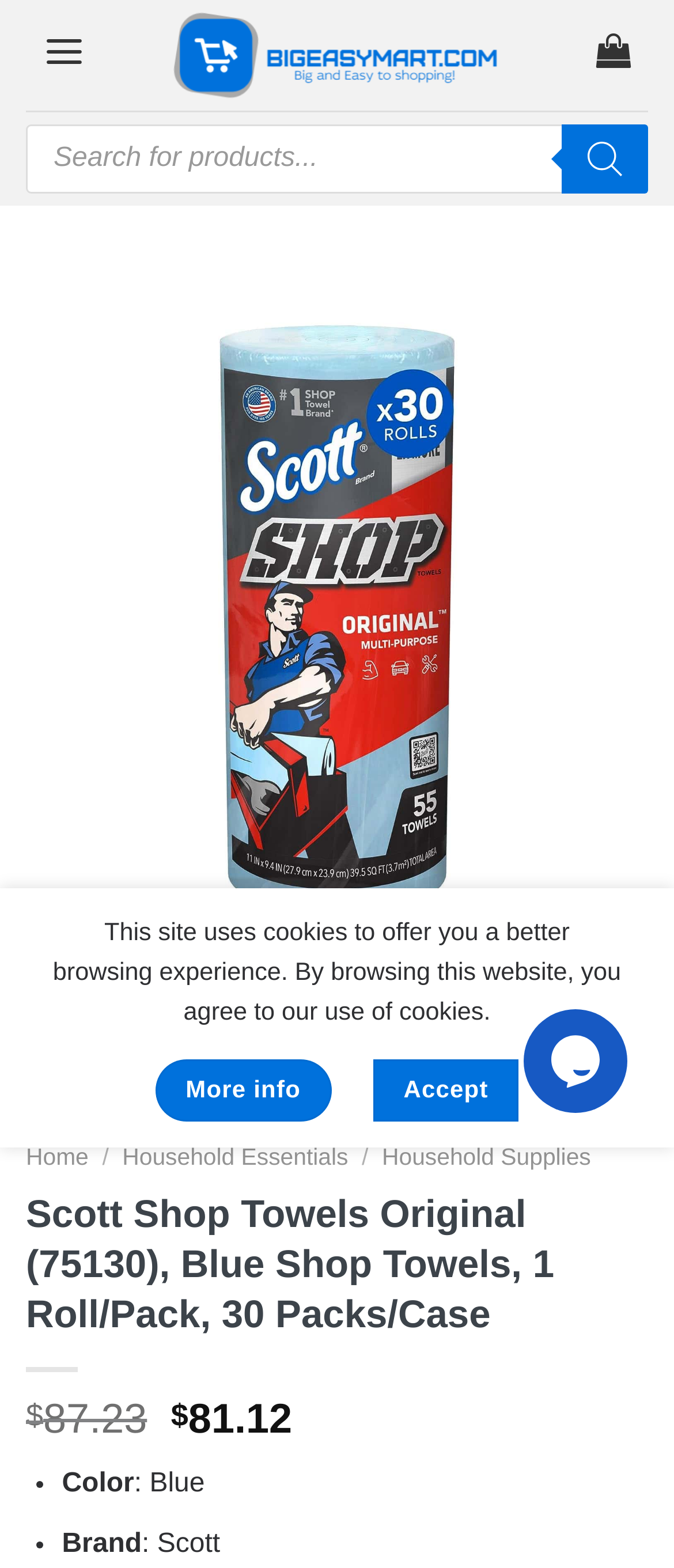Specify the bounding box coordinates of the area to click in order to execute this command: 'Search for products'. The coordinates should consist of four float numbers ranging from 0 to 1, and should be formatted as [left, top, right, bottom].

[0.038, 0.079, 0.962, 0.123]